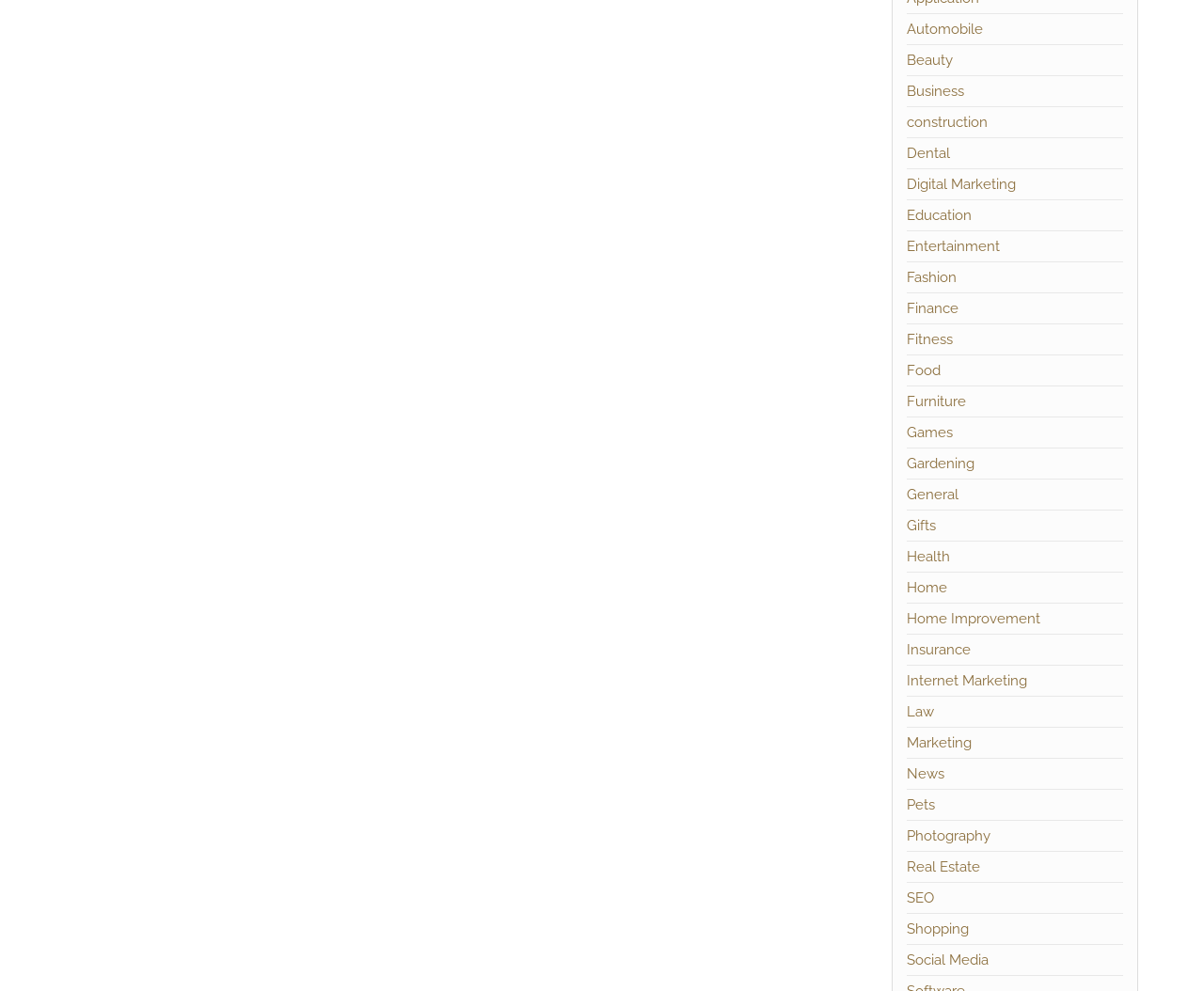Identify the bounding box coordinates necessary to click and complete the given instruction: "Click on Automobile".

[0.753, 0.021, 0.816, 0.038]